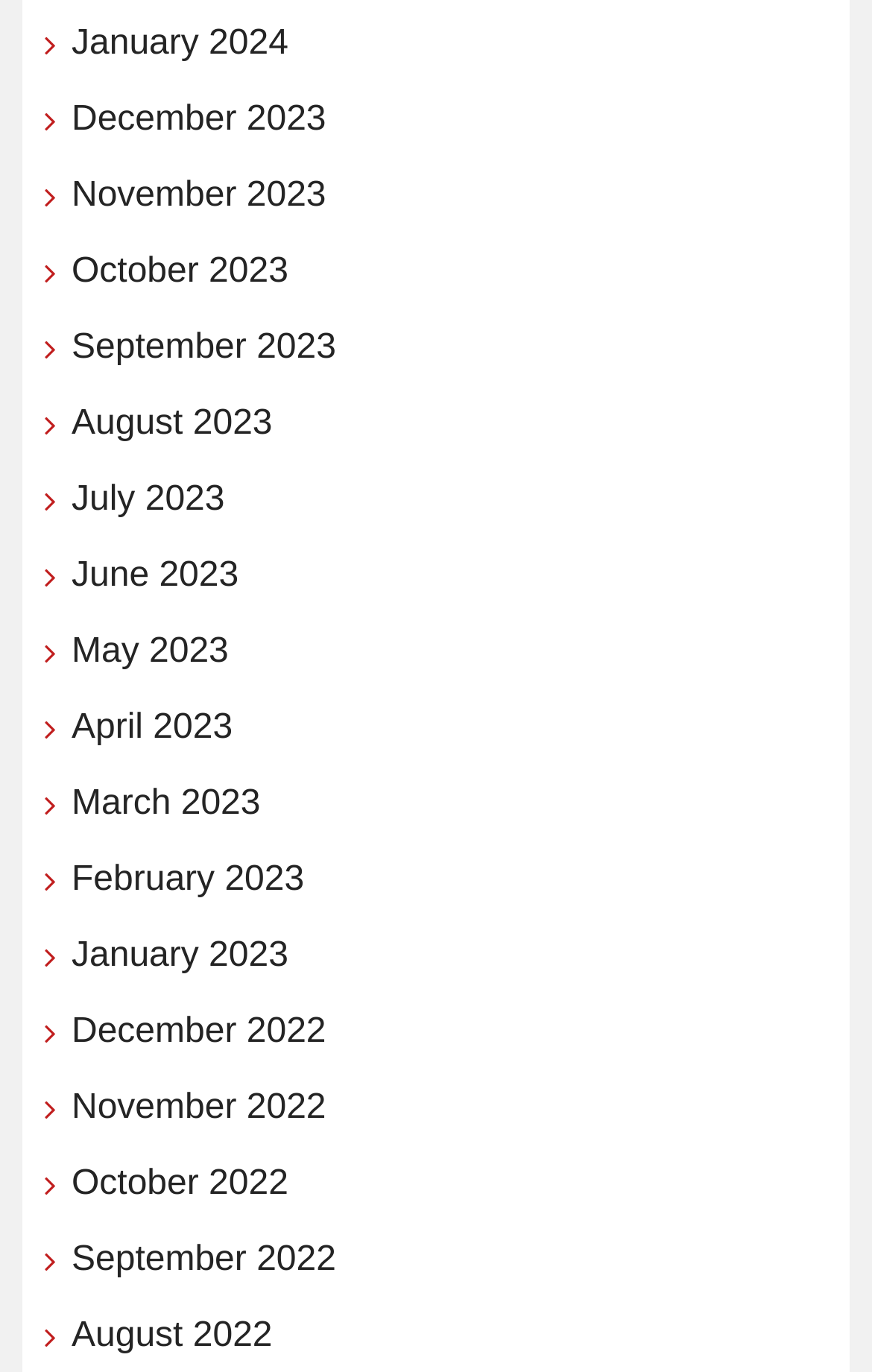Pinpoint the bounding box coordinates of the element you need to click to execute the following instruction: "check September 2023". The bounding box should be represented by four float numbers between 0 and 1, in the format [left, top, right, bottom].

[0.082, 0.235, 0.385, 0.274]